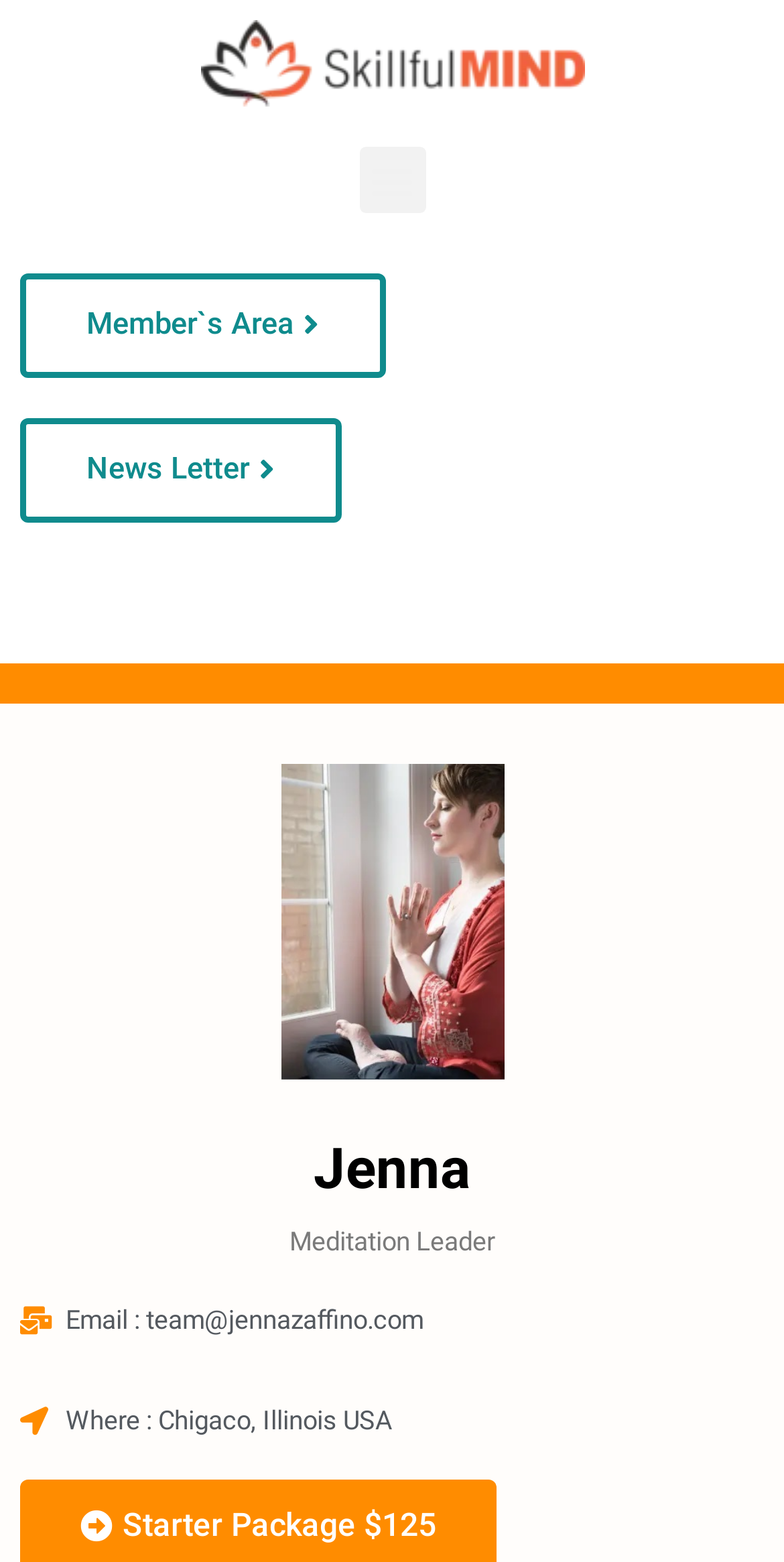Elaborate on the different components and information displayed on the webpage.

The webpage is about Jenna, a meditation leader, and is titled "Chicago with Jenna – SKILLFULMIND". At the top left, there is a link. Next to it, on the right, is a "Menu Toggle" button. Below these elements, there are two buttons, "Member`s Area" and "News Letter", aligned horizontally and positioned near the top of the page.

In the middle of the page, there is a figure, likely an image, taking up a significant portion of the screen. Above this figure, there is a heading with Jenna's name. Below the figure, there are three lines of text. The first line describes Jenna as a "Meditation Leader". The second line displays her email address, "team@jennazaffino.com". The third line indicates her location, "Chigaco, Illinois USA".